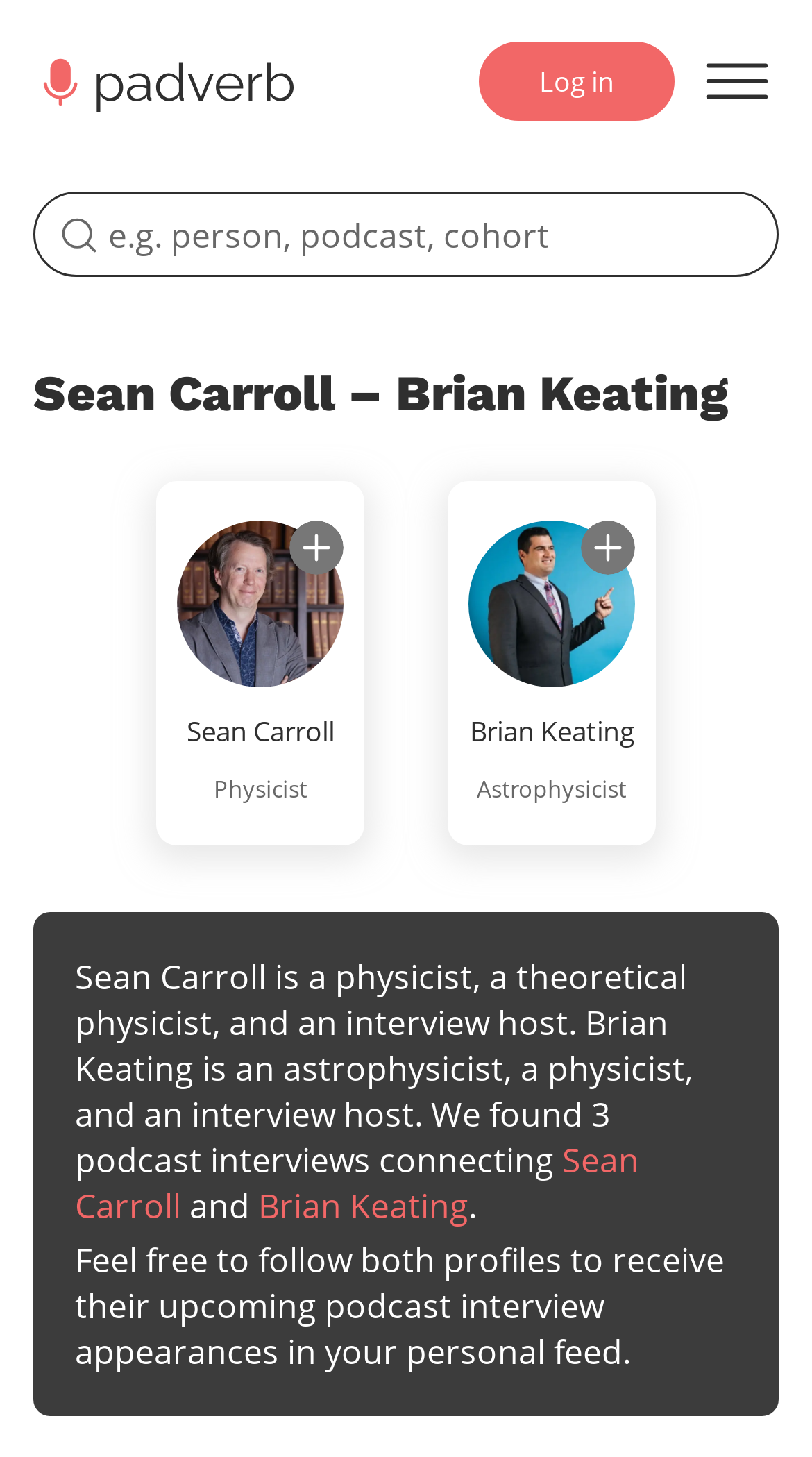Please answer the following question using a single word or phrase: 
How many podcast interviews are there between Sean Carroll and Brian Keating?

3